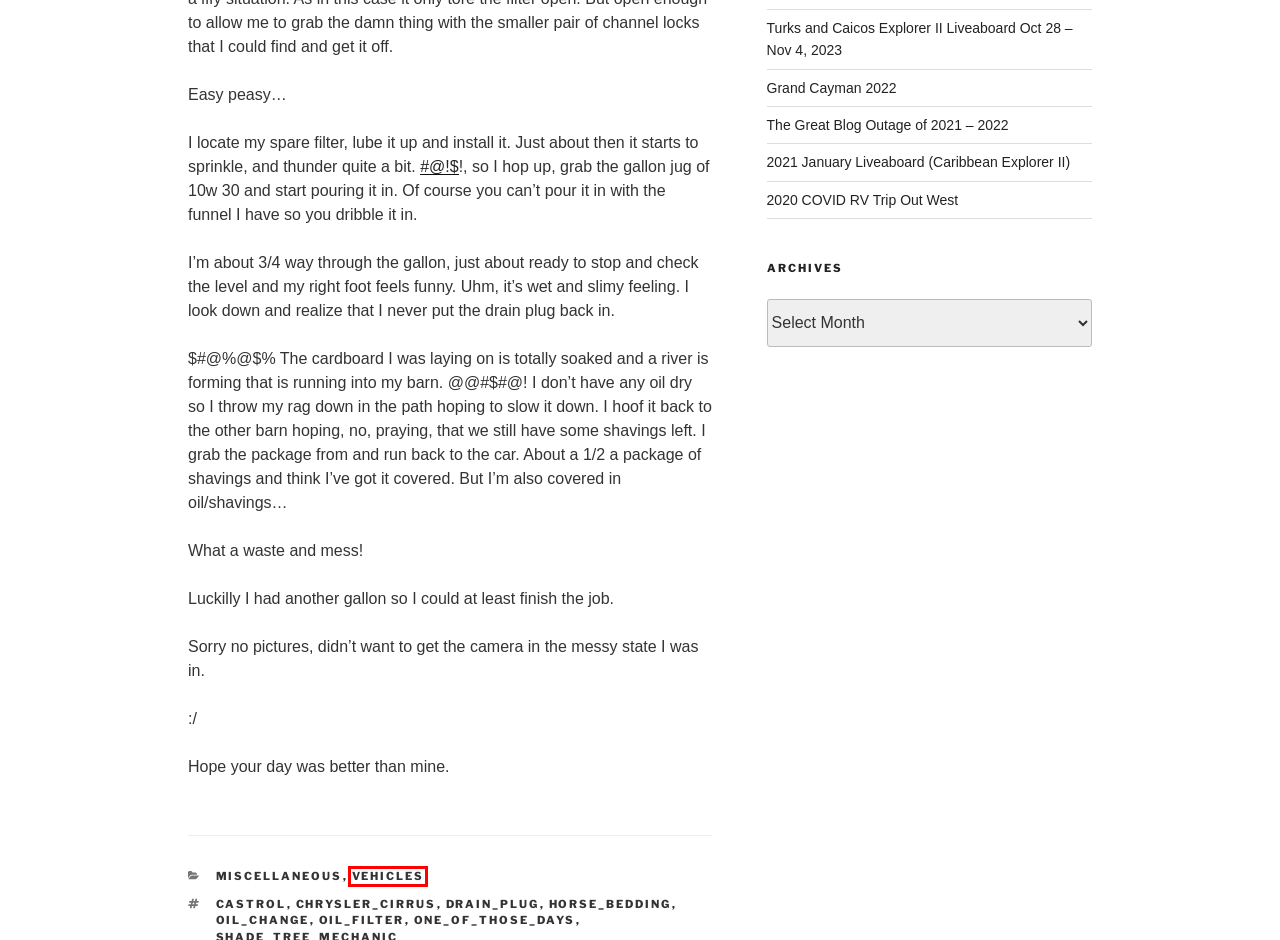Provided is a screenshot of a webpage with a red bounding box around an element. Select the most accurate webpage description for the page that appears after clicking the highlighted element. Here are the candidates:
A. Turks and Caicos Explorer II Liveaboard Oct 28 – Nov 4, 2023 – Dishers.com
B. Miscellaneous – Dishers.com
C. Vehicles – Dishers.com
D. 2020 COVID RV Trip Out West – Dishers.com
E. 2021 January Liveaboard (Caribbean Explorer II) – Dishers.com
F. oil_filter – Dishers.com
G. one_of_those_days – Dishers.com
H. drain_plug – Dishers.com

C